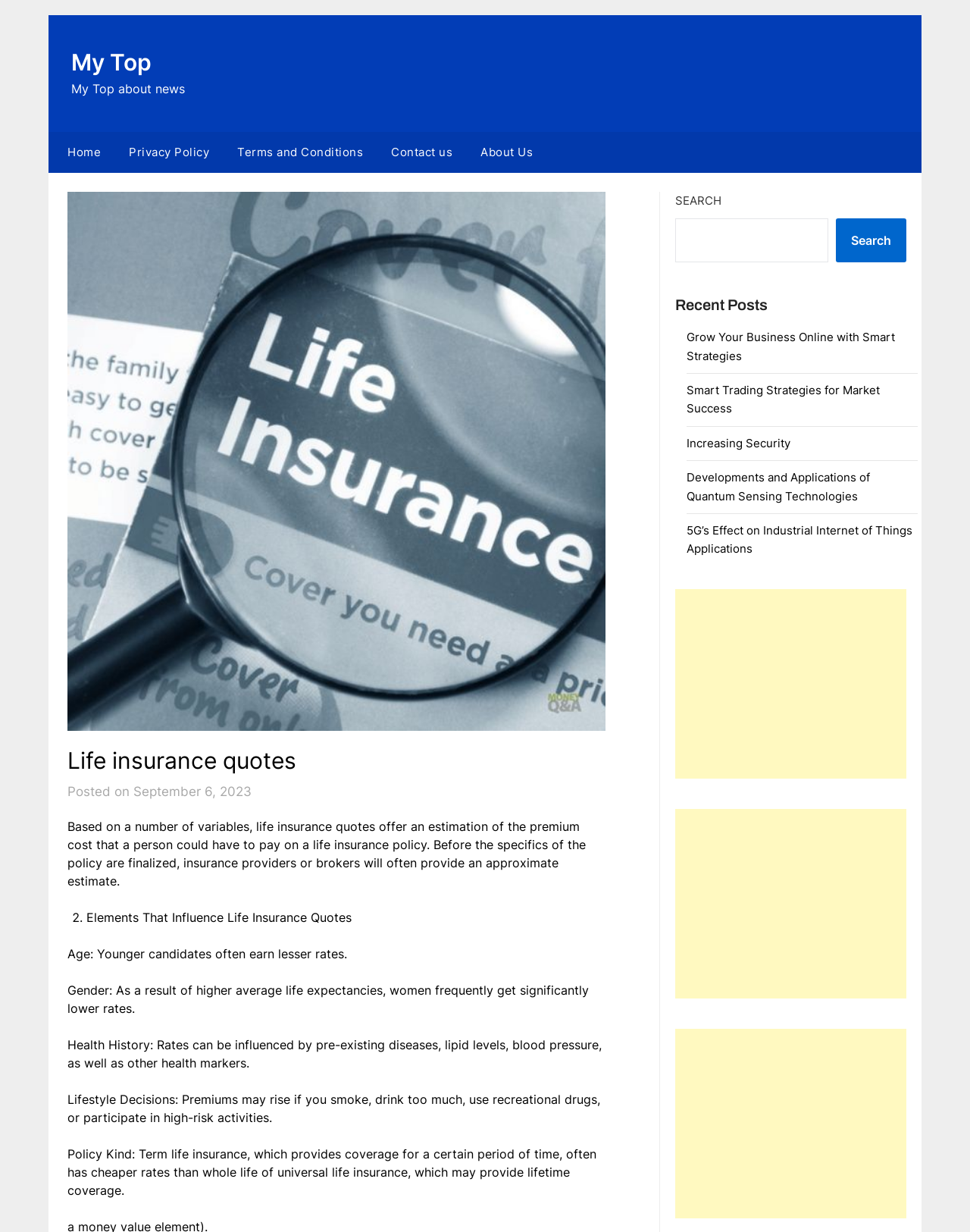What is the section below the main content?
Respond to the question with a single word or phrase according to the image.

Recent Posts